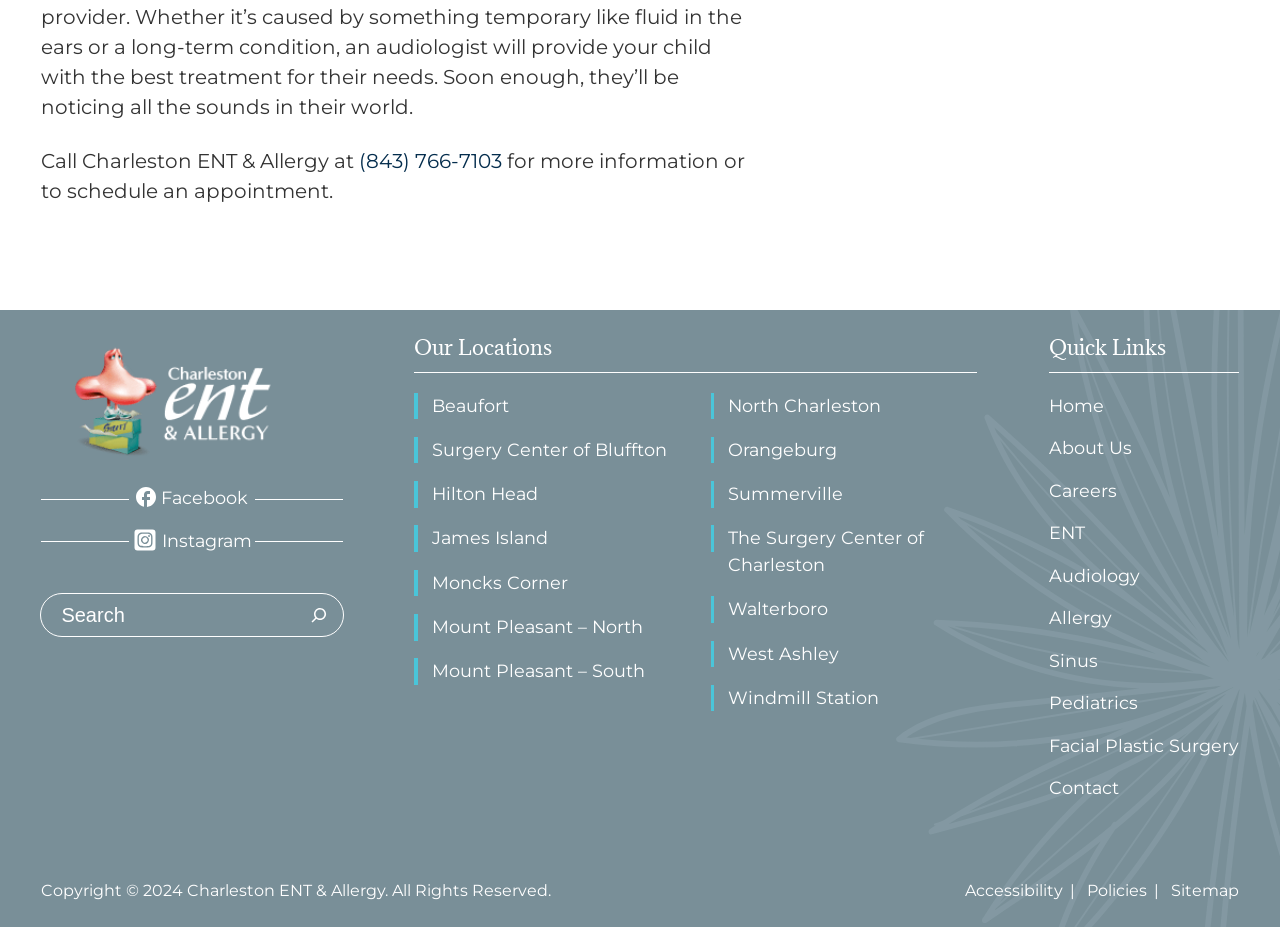Please indicate the bounding box coordinates of the element's region to be clicked to achieve the instruction: "View the Beaufort location". Provide the coordinates as four float numbers between 0 and 1, i.e., [left, top, right, bottom].

[0.324, 0.423, 0.532, 0.452]